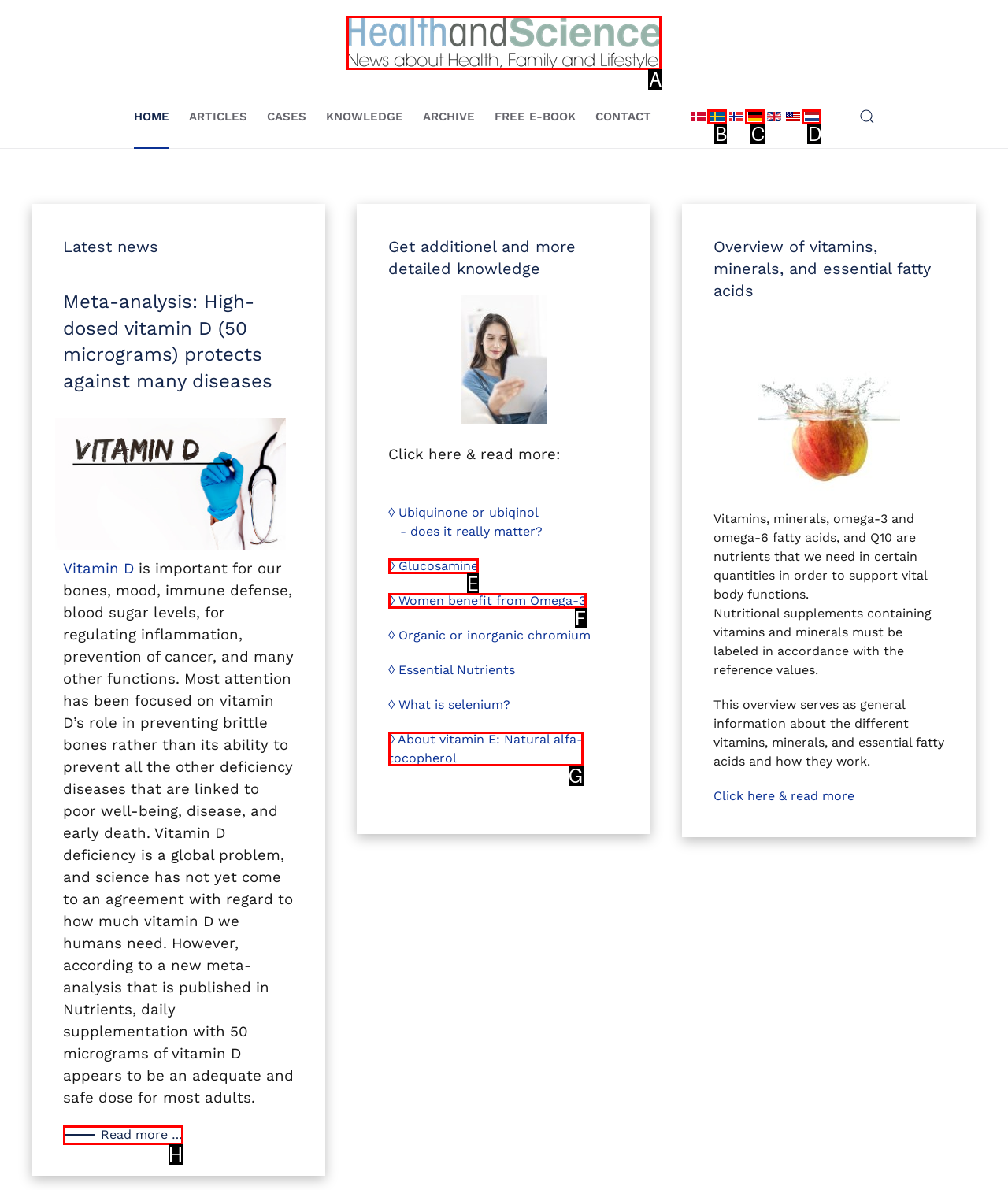Identify the HTML element that matches the description: alt="Dutch" title="Dutch"
Respond with the letter of the correct option.

D